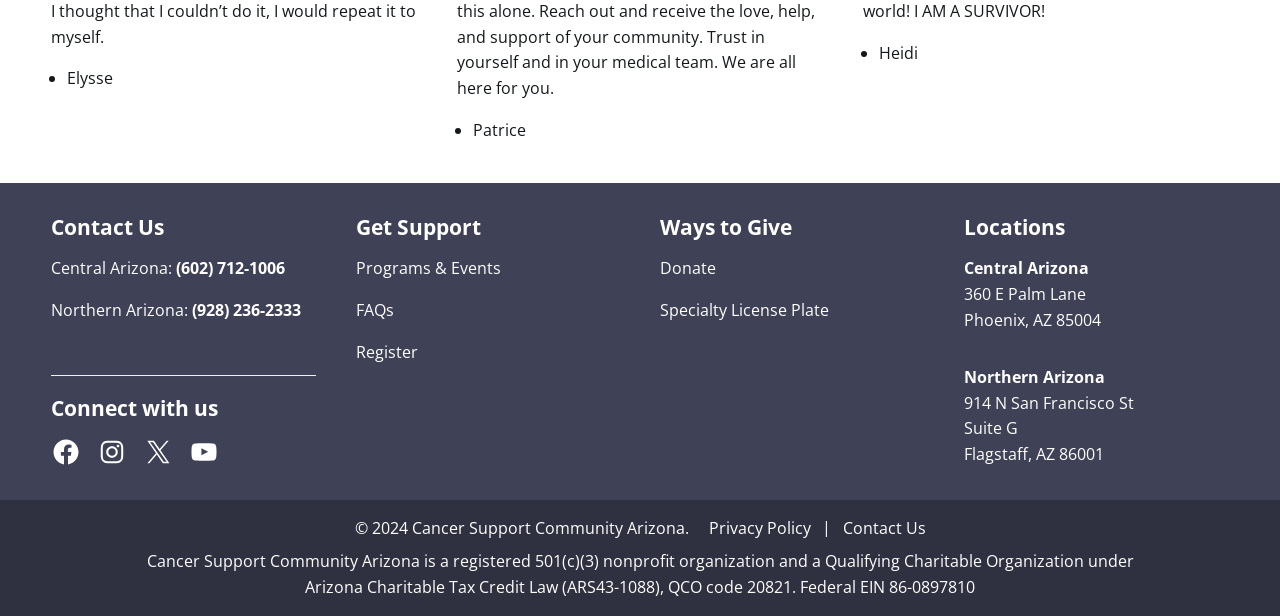Please identify the bounding box coordinates of the area I need to click to accomplish the following instruction: "Click the 'Contact Us' button".

[0.138, 0.418, 0.223, 0.454]